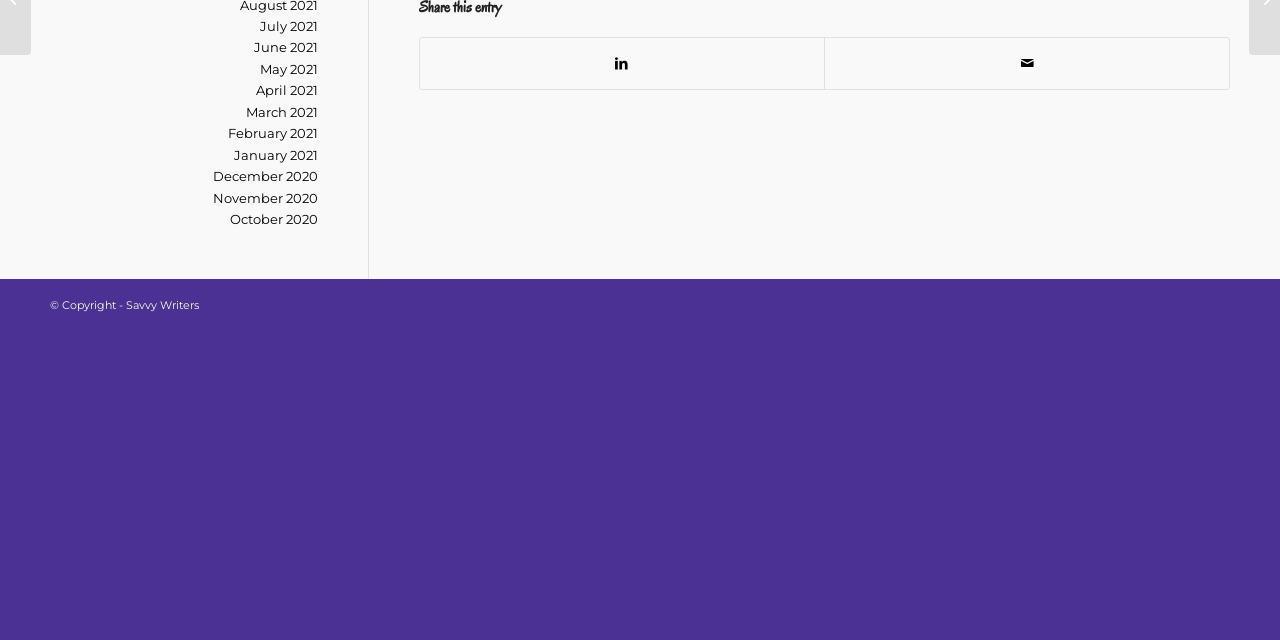Provide the bounding box coordinates of the HTML element described by the text: "Share on LinkedIn". The coordinates should be in the format [left, top, right, bottom] with values between 0 and 1.

[0.328, 0.059, 0.644, 0.139]